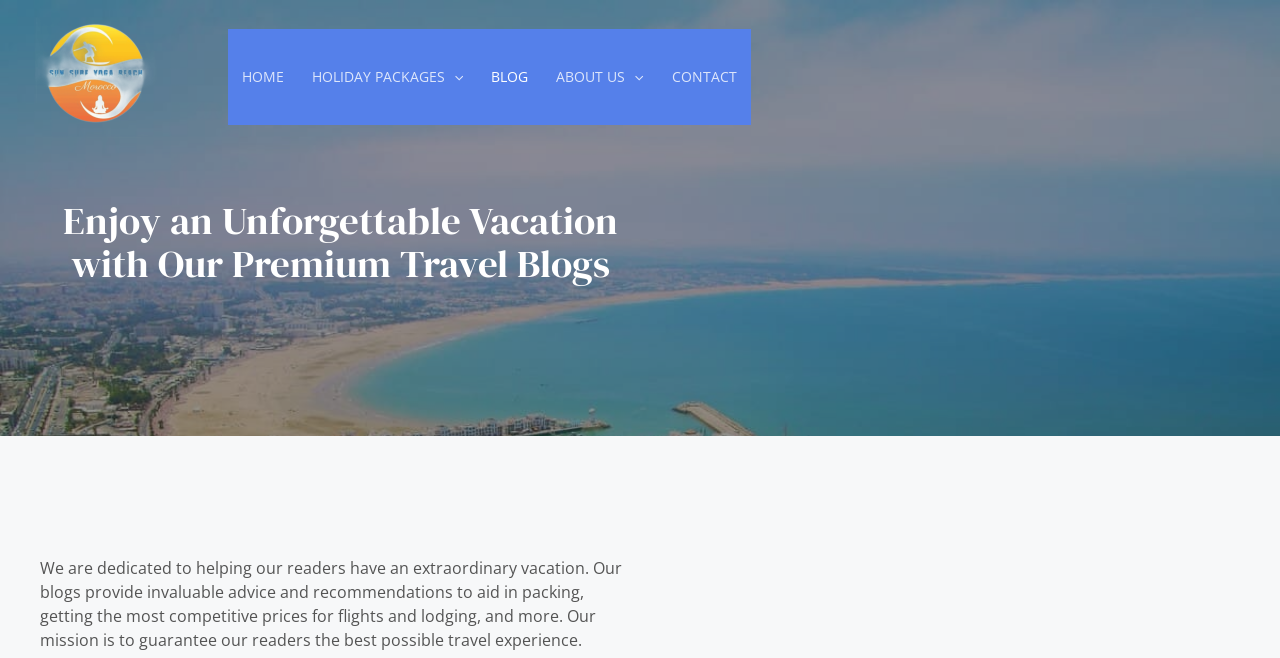What is the tone of the introductory text?
Please describe in detail the information shown in the image to answer the question.

The tone of the introductory text can be inferred from the language used, which is friendly and welcoming. The text expresses a desire to help readers have an extraordinary vacation, which suggests a helpful and informative tone.